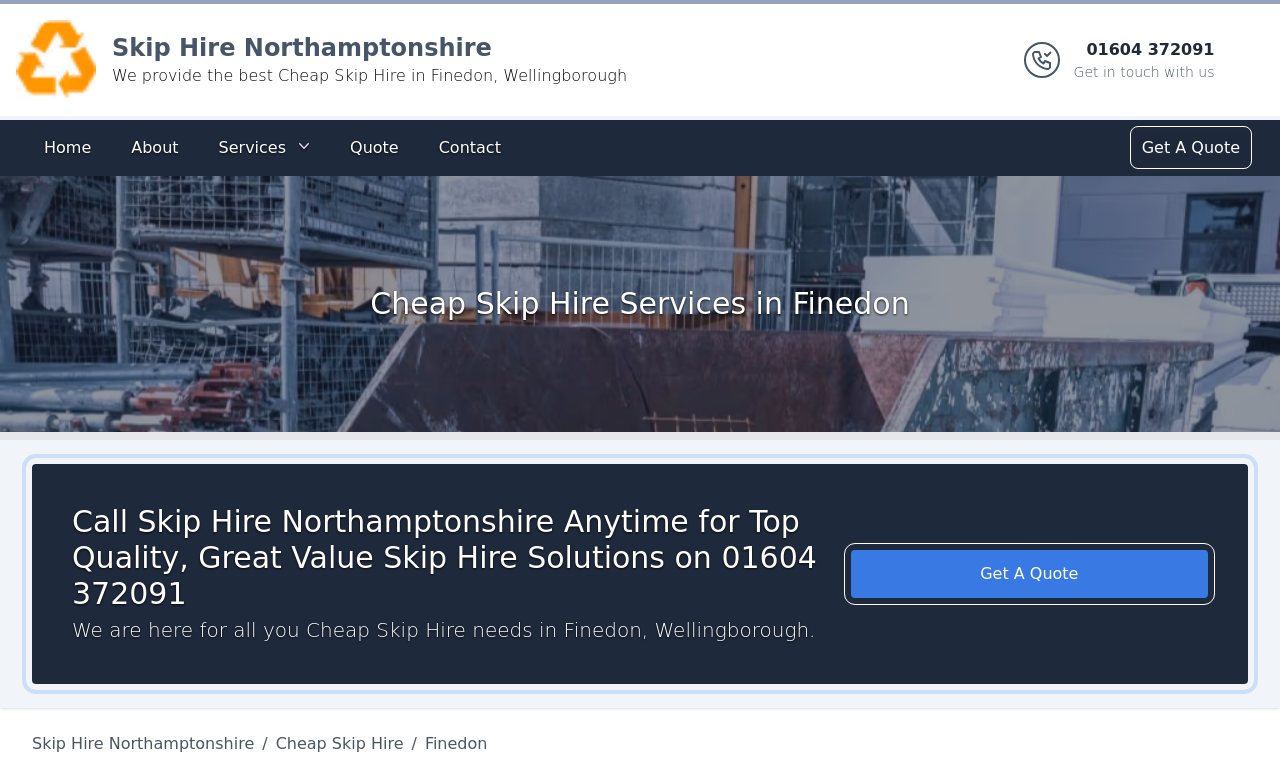Based on the image, provide a detailed and complete answer to the question: 
What is the purpose of the 'Get A Quote' button?

I inferred the purpose of the button by looking at its text 'Get A Quote' and its location on the webpage, which suggests that it is related to the skip hire services provided by Skip Hire Northamptonshire.